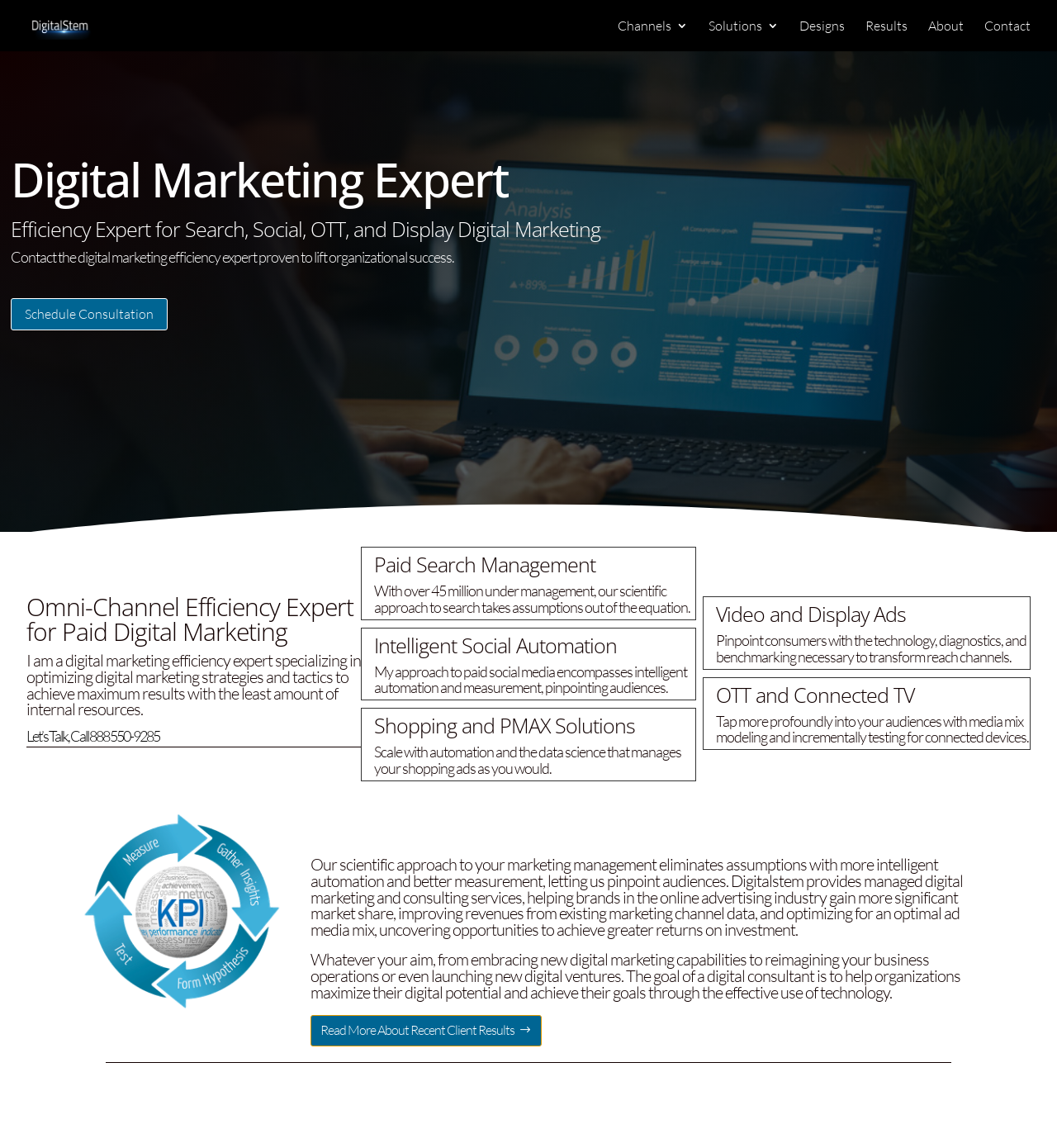How many services are listed?
Please provide a single word or phrase as the answer based on the screenshot.

5